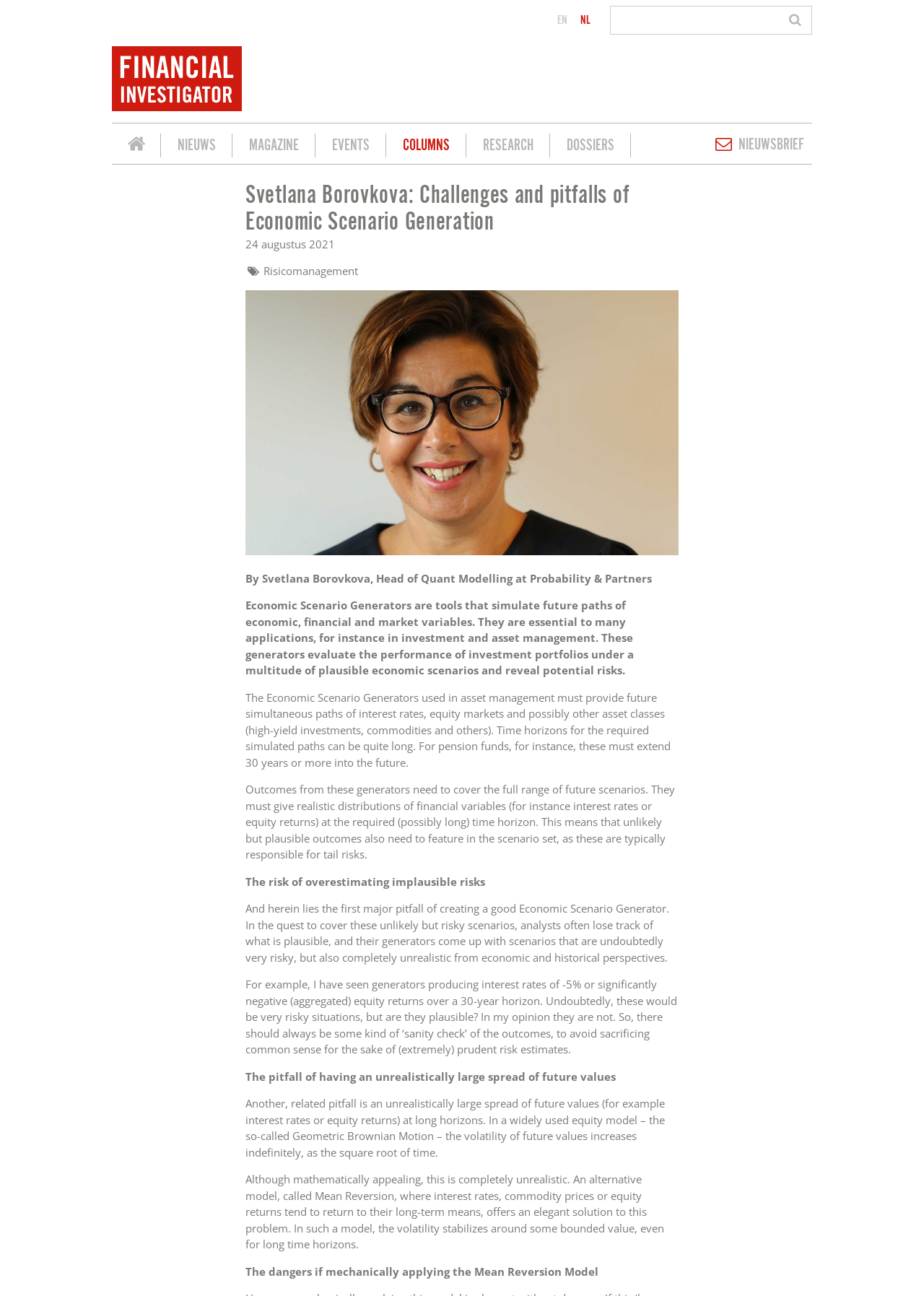Give the bounding box coordinates for the element described by: "Research".

[0.505, 0.103, 0.595, 0.122]